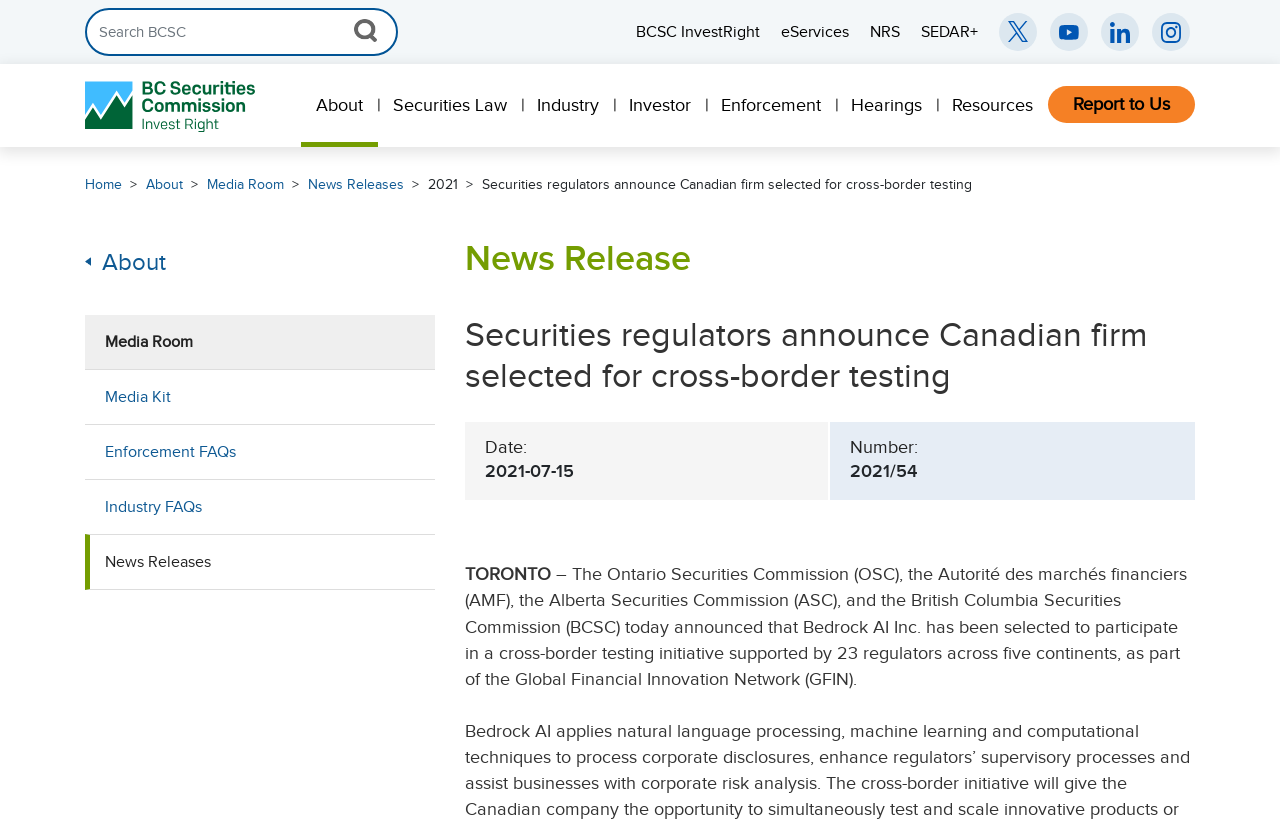Use a single word or phrase to respond to the question:
What is the name of the Canadian firm selected for cross-border testing?

Bedrock AI Inc.